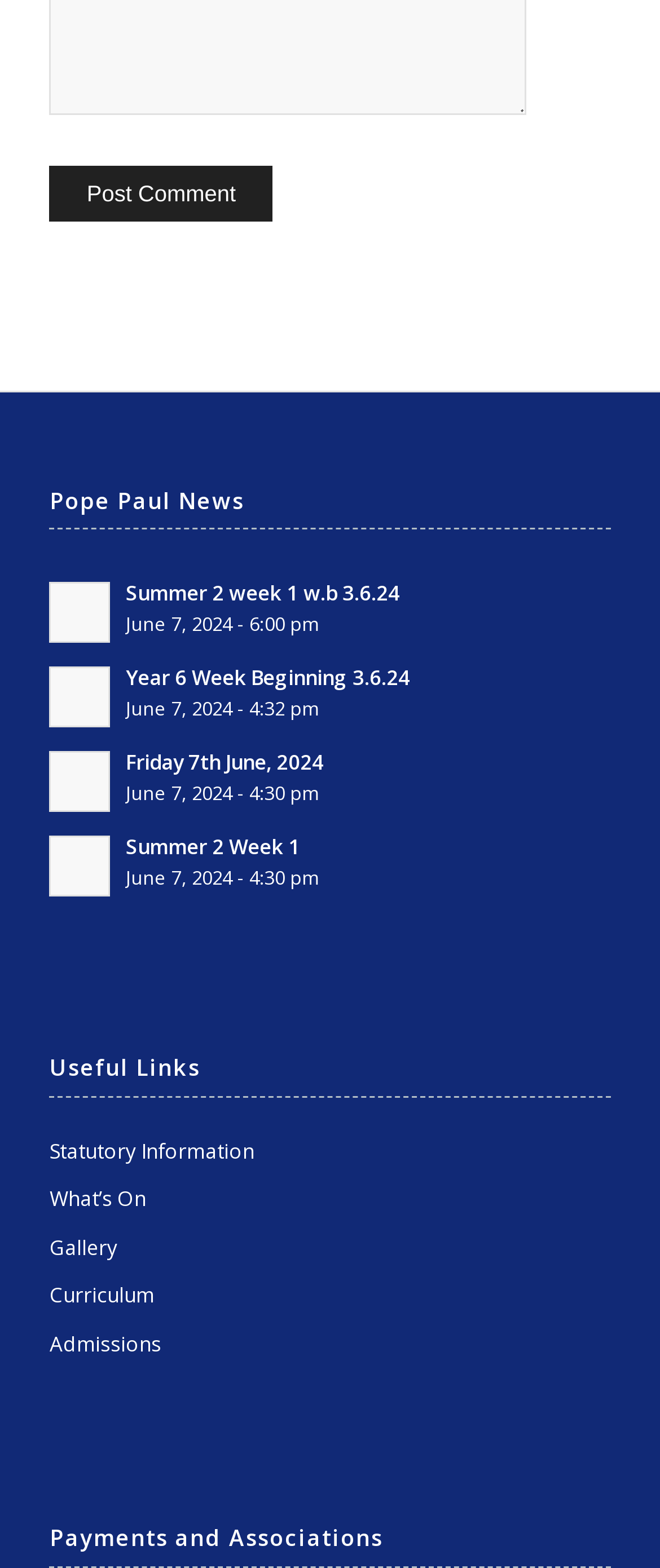Using the description "Curriculum", predict the bounding box of the relevant HTML element.

[0.075, 0.813, 0.925, 0.844]